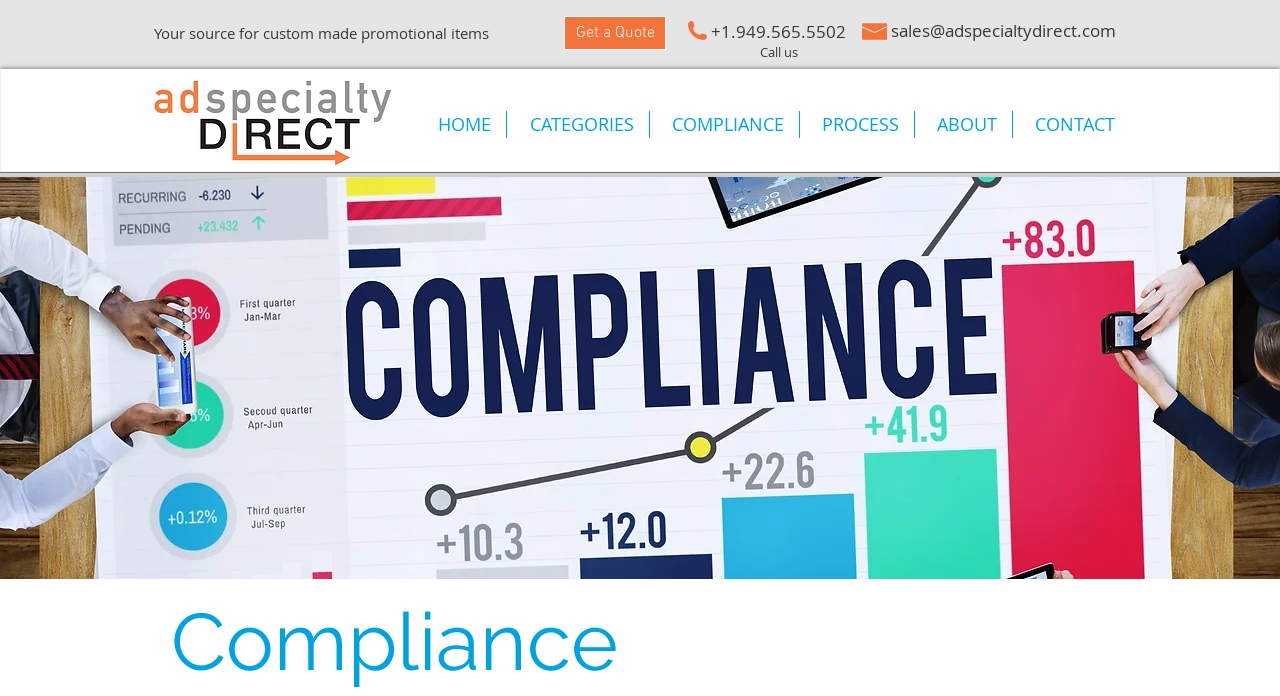How many main navigation links are there?
Please provide a comprehensive answer to the question based on the webpage screenshot.

I counted the number of links under the 'Site' navigation element, which are 'HOME', 'CATEGORIES', 'COMPLIANCE', 'PROCESS', 'ABOUT', and 'CONTACT', totaling 6 main navigation links.